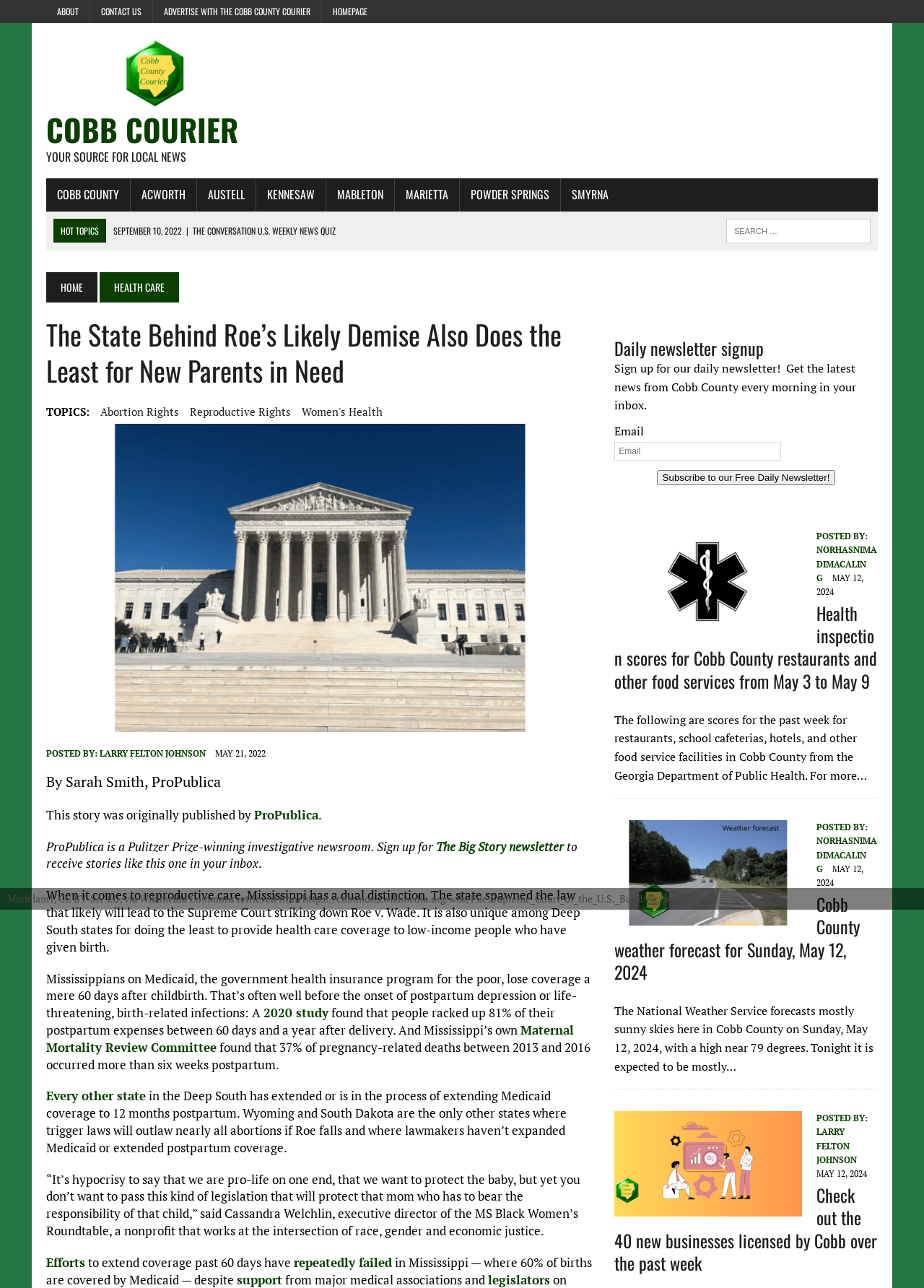What is the name of the news organization that originally published this article?
Provide a concise answer using a single word or phrase based on the image.

ProPublica